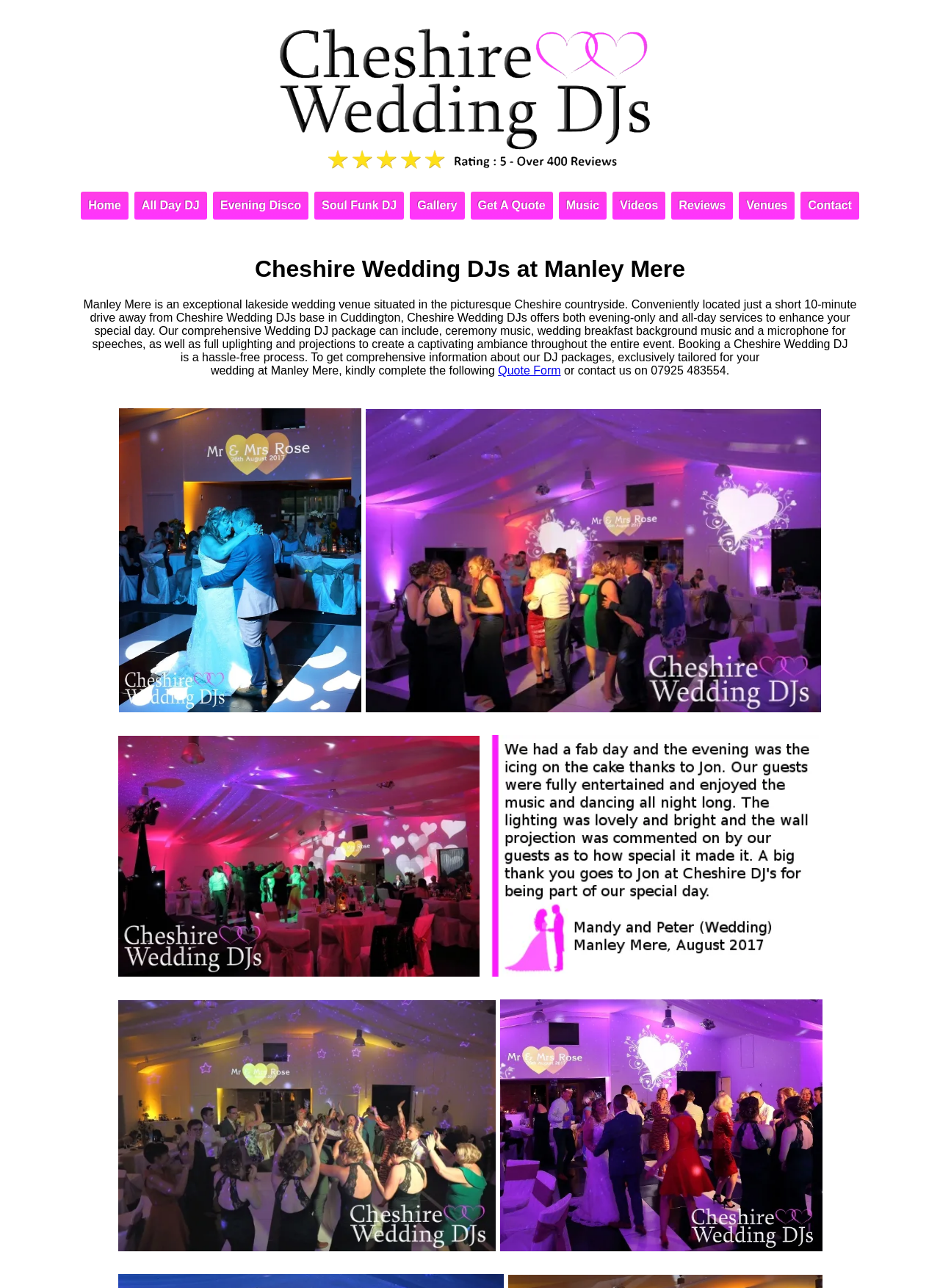Could you determine the bounding box coordinates of the clickable element to complete the instruction: "Click on 'Home'"? Provide the coordinates as four float numbers between 0 and 1, i.e., [left, top, right, bottom].

[0.086, 0.149, 0.136, 0.17]